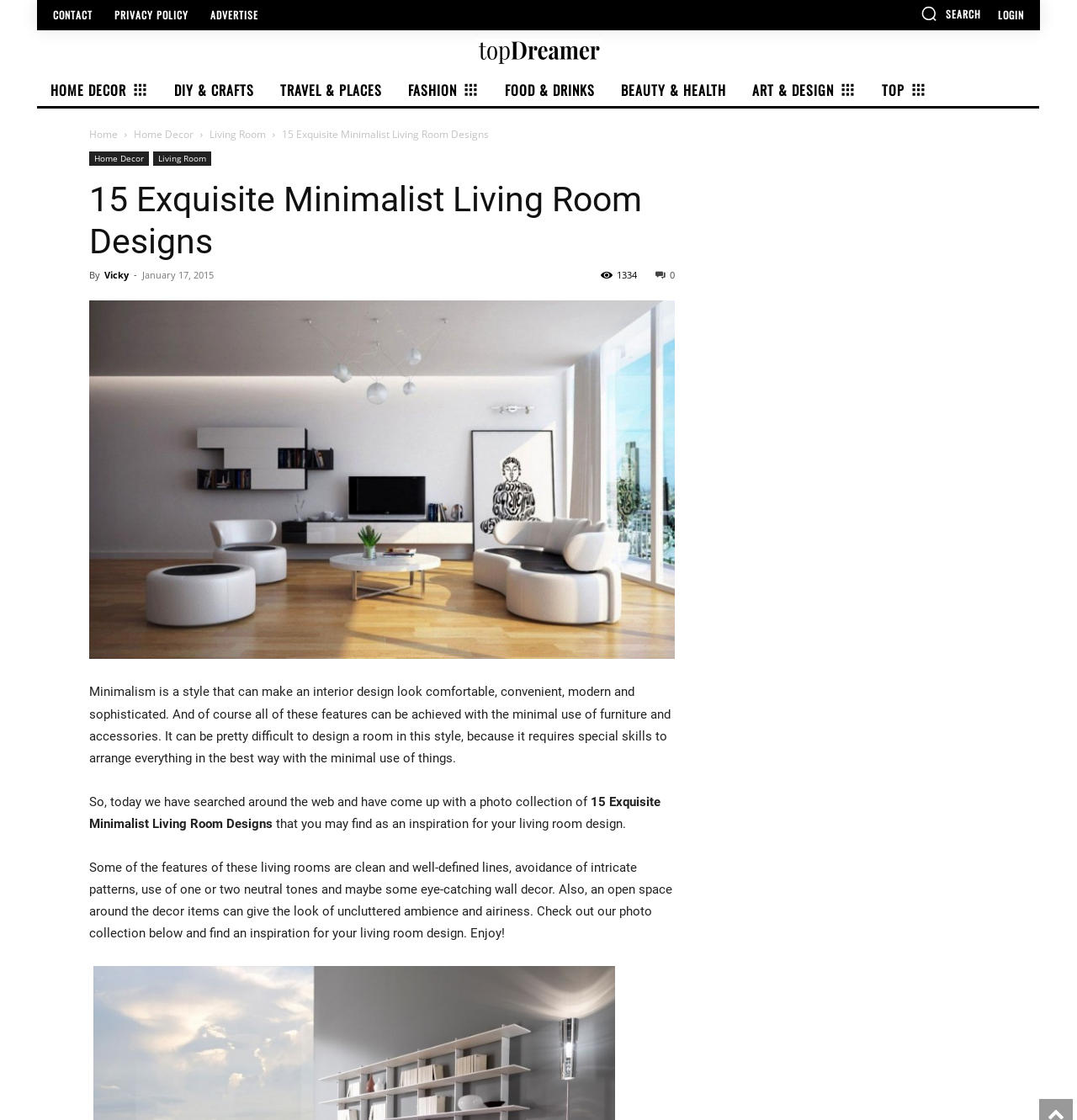Identify the bounding box for the UI element described as: "Home Decor". Ensure the coordinates are four float numbers between 0 and 1, formatted as [left, top, right, bottom].

[0.124, 0.113, 0.18, 0.126]